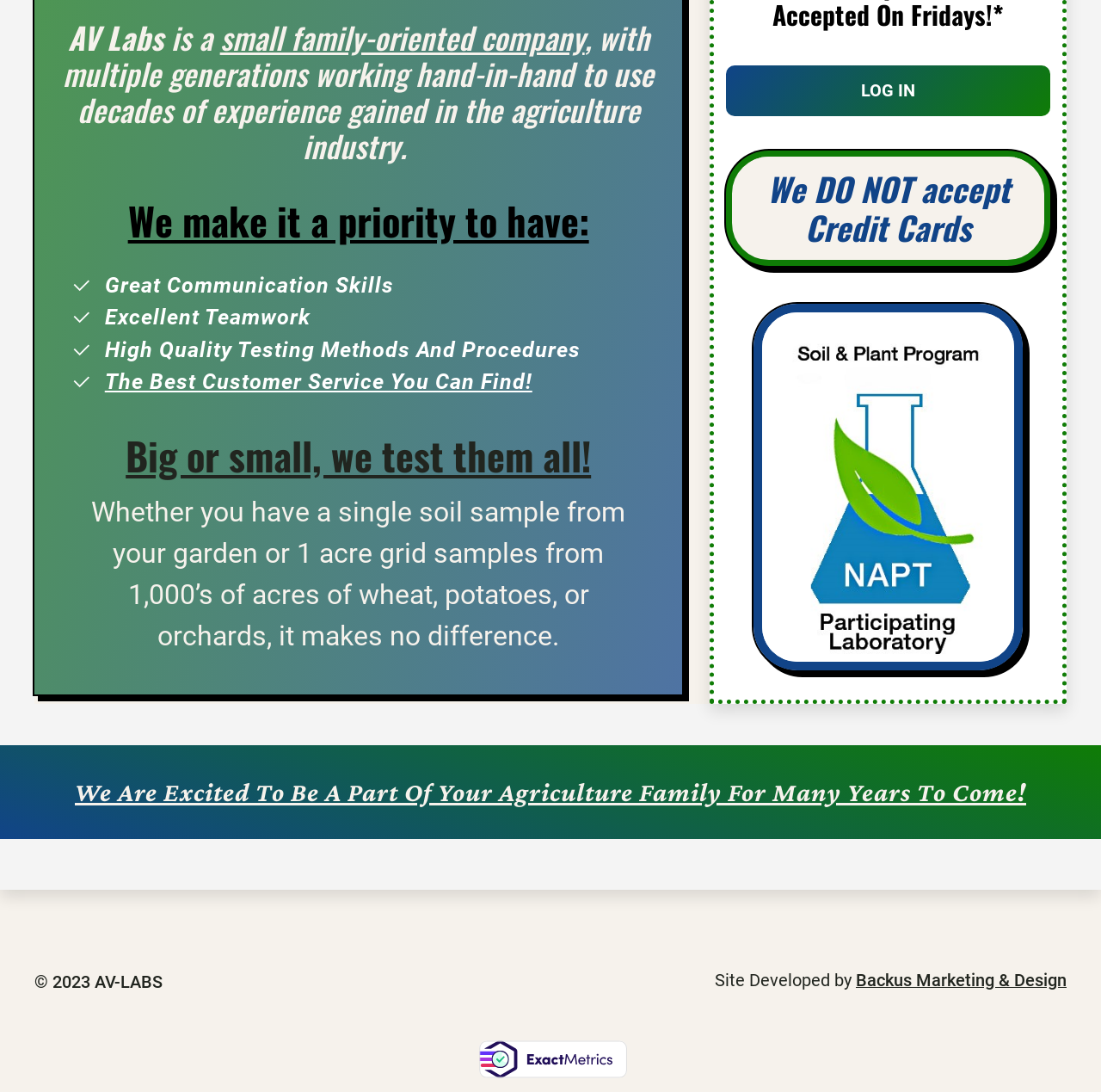Extract the bounding box of the UI element described as: "© 2023 AV-LABS".

[0.031, 0.891, 0.148, 0.909]